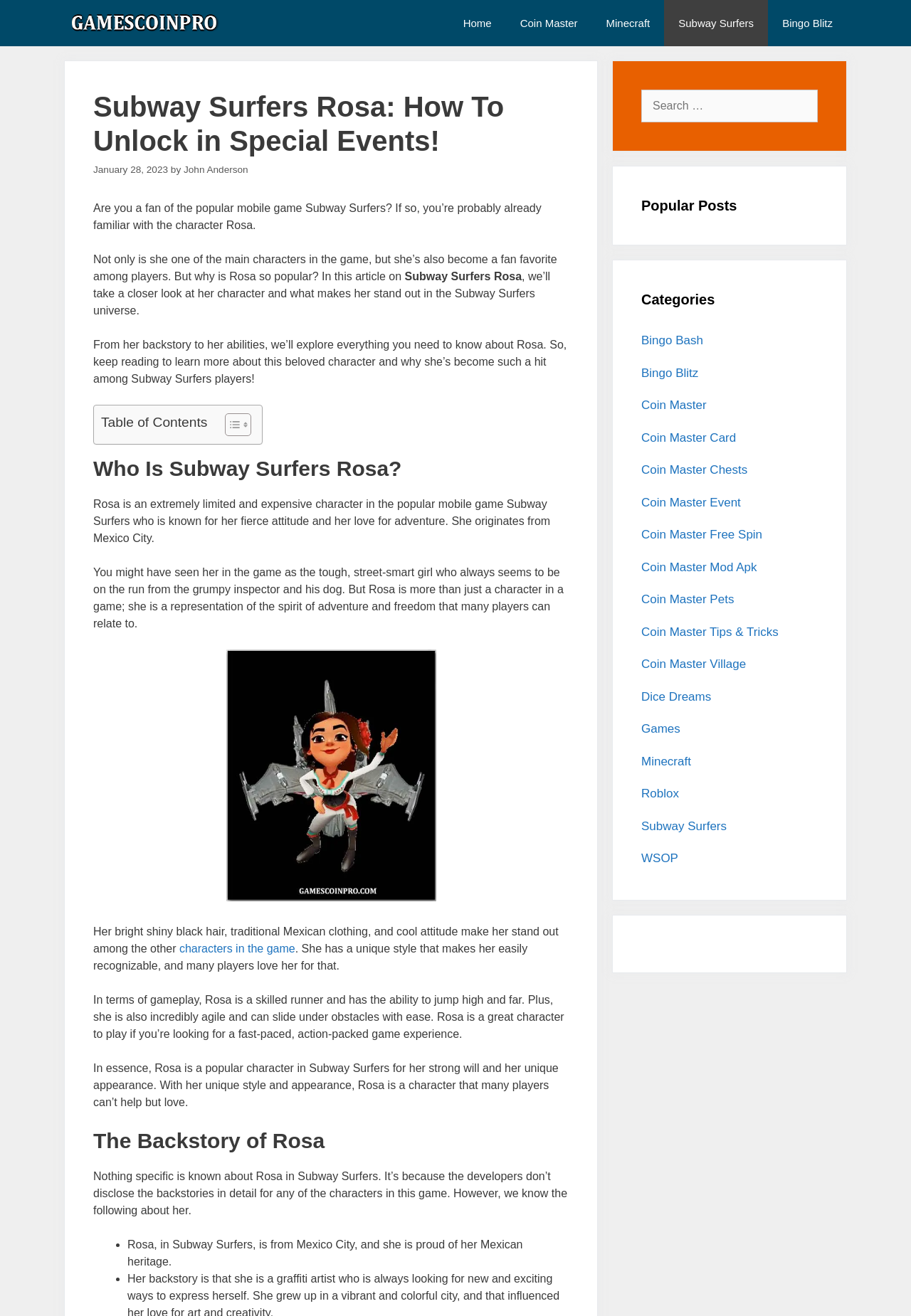What is the date of the article?
Please interpret the details in the image and answer the question thoroughly.

The date of the article is mentioned as 'January 28, 2023' below the heading 'Subway Surfers Rosa: How To Unlock in Special Events!'.